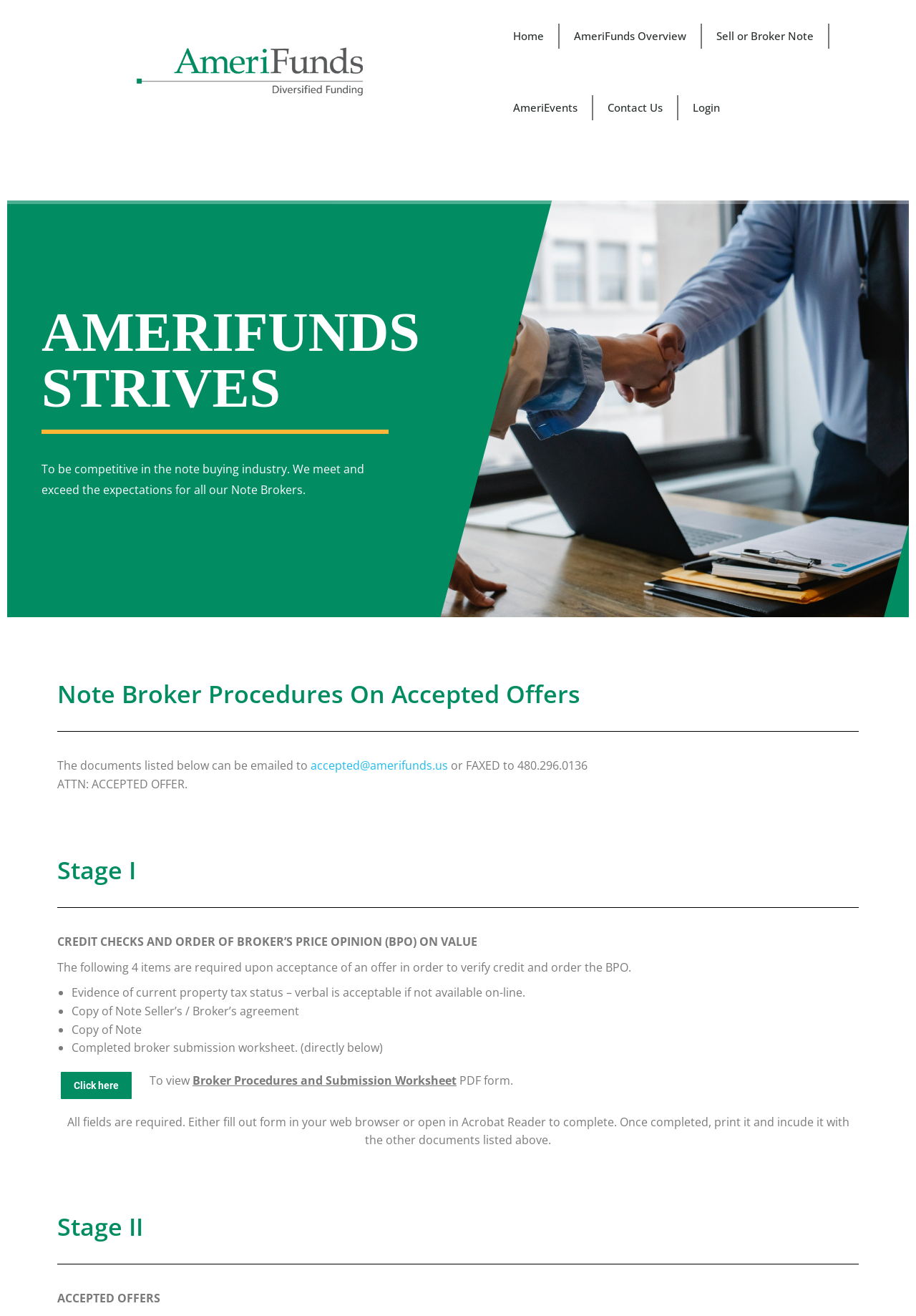How can the broker submission worksheet be completed?
Use the image to give a comprehensive and detailed response to the question.

According to the webpage, the broker submission worksheet can be completed in two ways: either by filling out the form in a web browser or by opening it in Acrobat Reader. Once completed, the form should be printed and included with the other required documents.